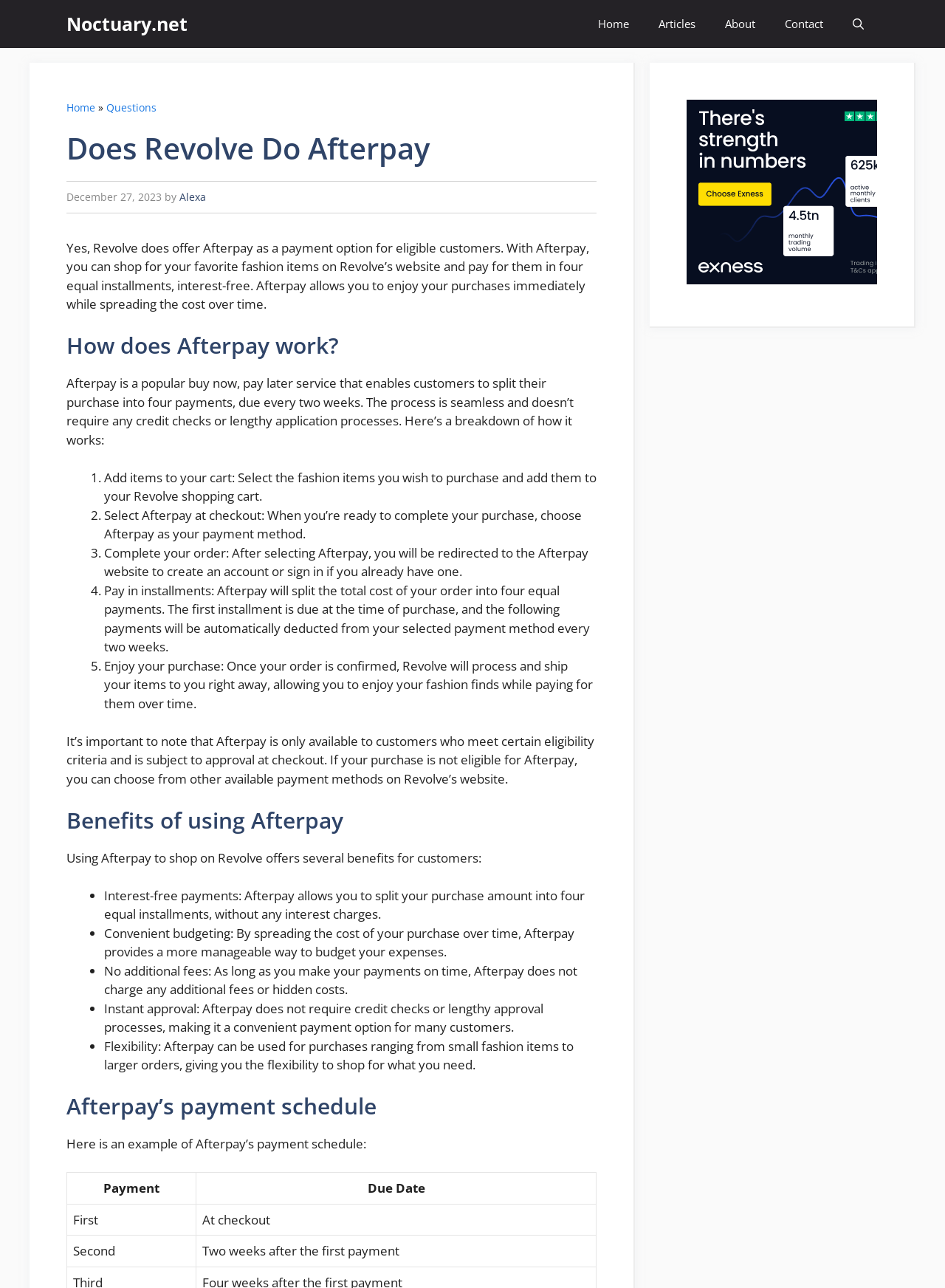Respond with a single word or phrase to the following question: What is the purpose of the 'Open search' button?

To open search function